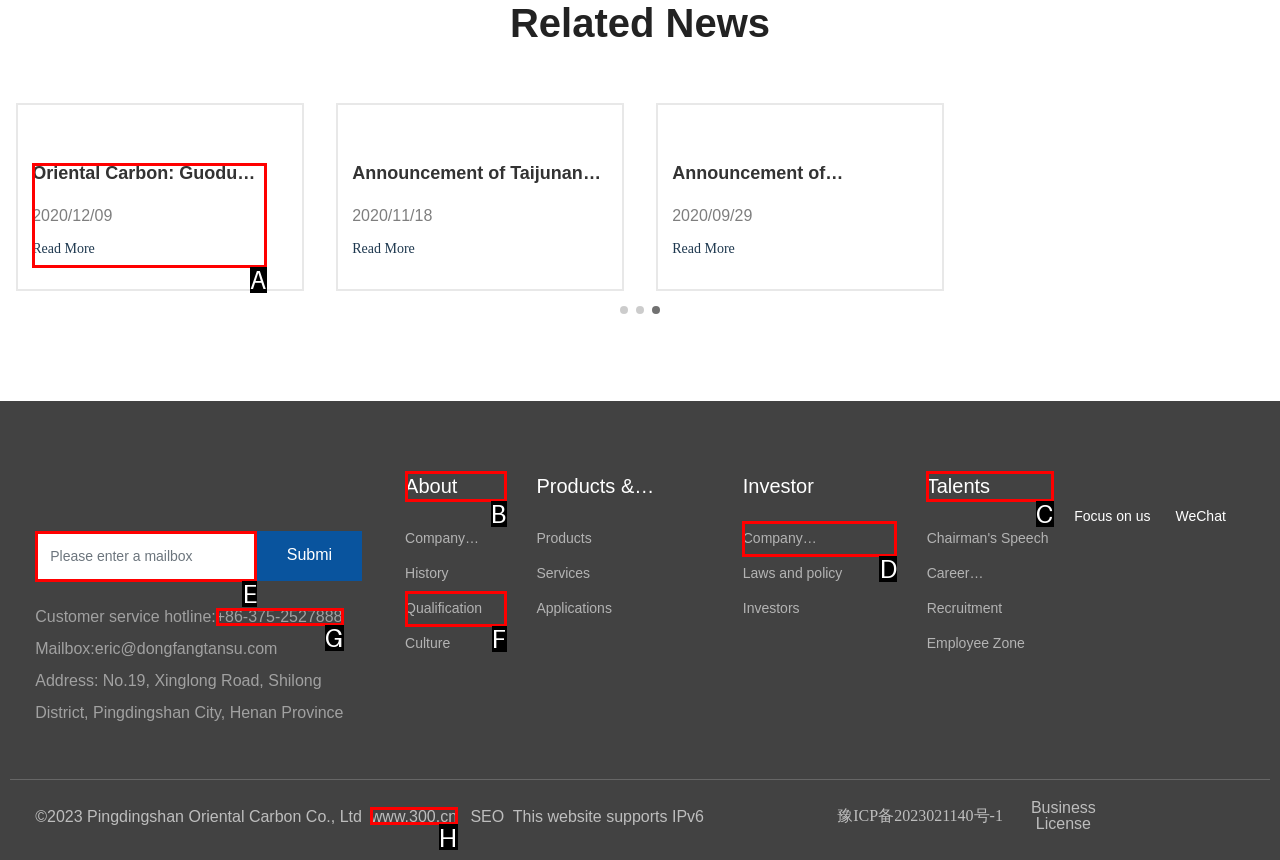For the given instruction: Call the customer service hotline, determine which boxed UI element should be clicked. Answer with the letter of the corresponding option directly.

G